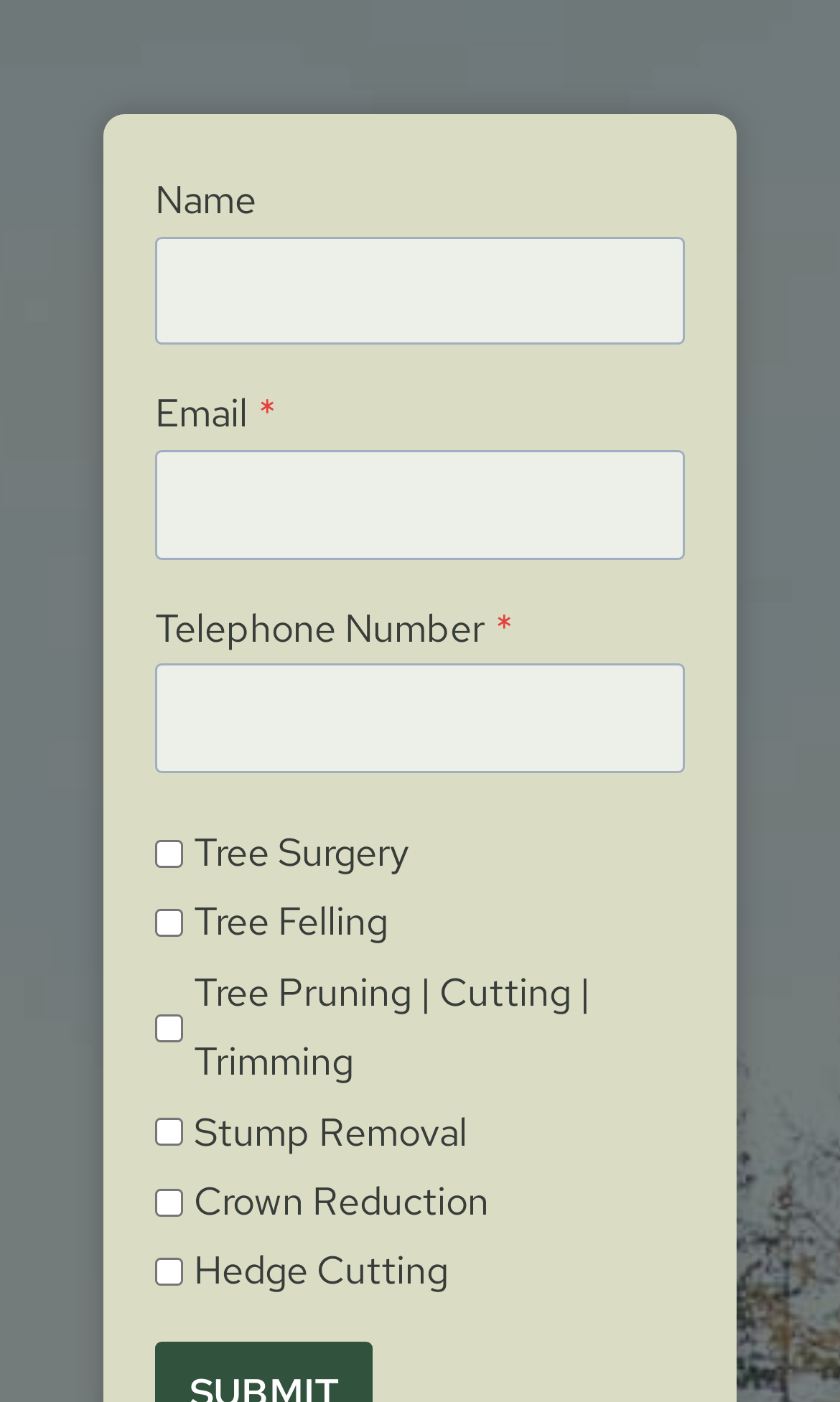Identify the bounding box for the UI element described as: "Hillary Rodham Clinton". Ensure the coordinates are four float numbers between 0 and 1, formatted as [left, top, right, bottom].

None